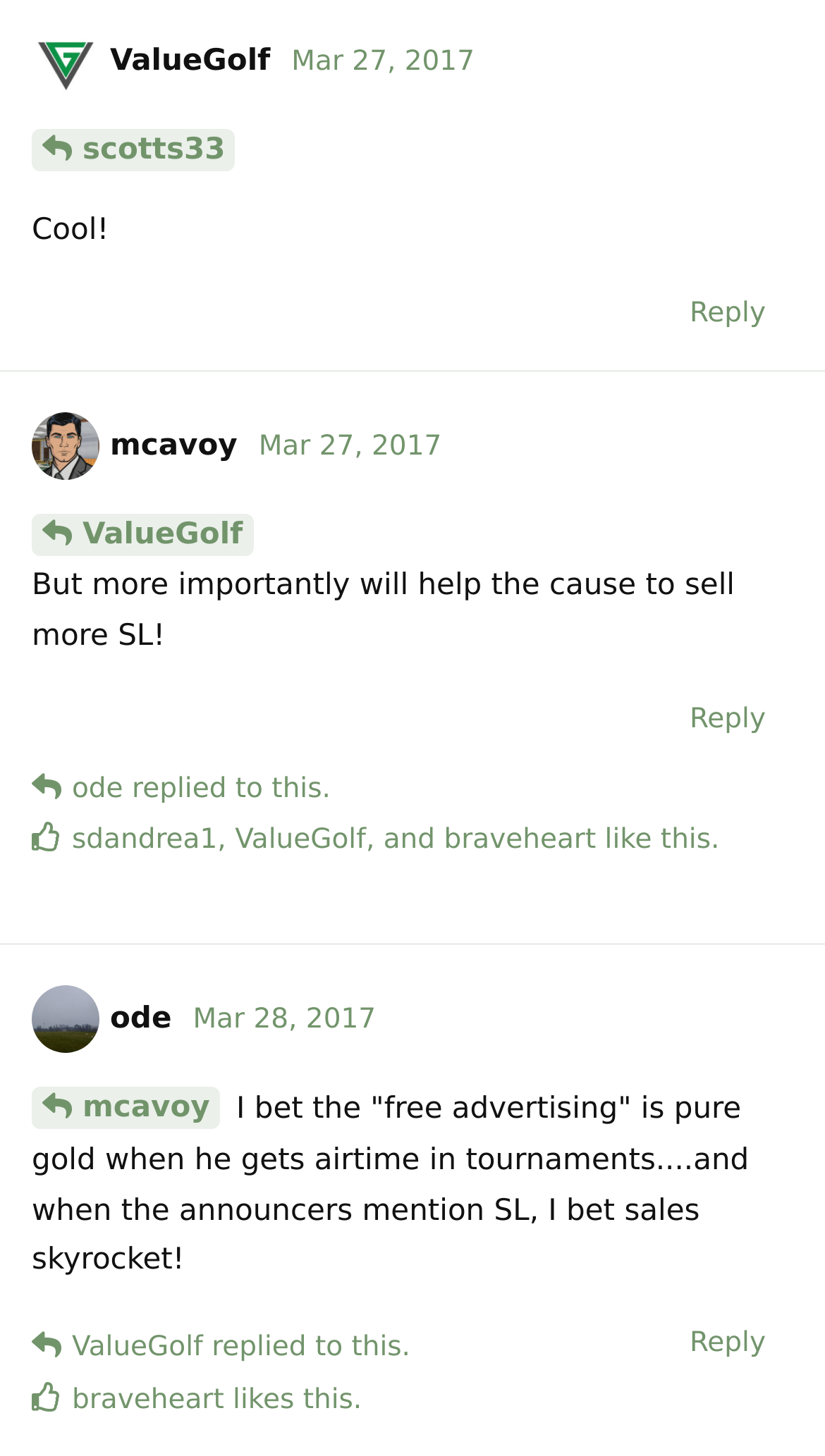What is the purpose of the 'Reply' button?
Look at the image and respond to the question as thoroughly as possible.

The 'Reply' button is located below each comment, and its presence suggests that it allows users to respond to the comment above it. This is a common pattern in online forums and discussion boards.